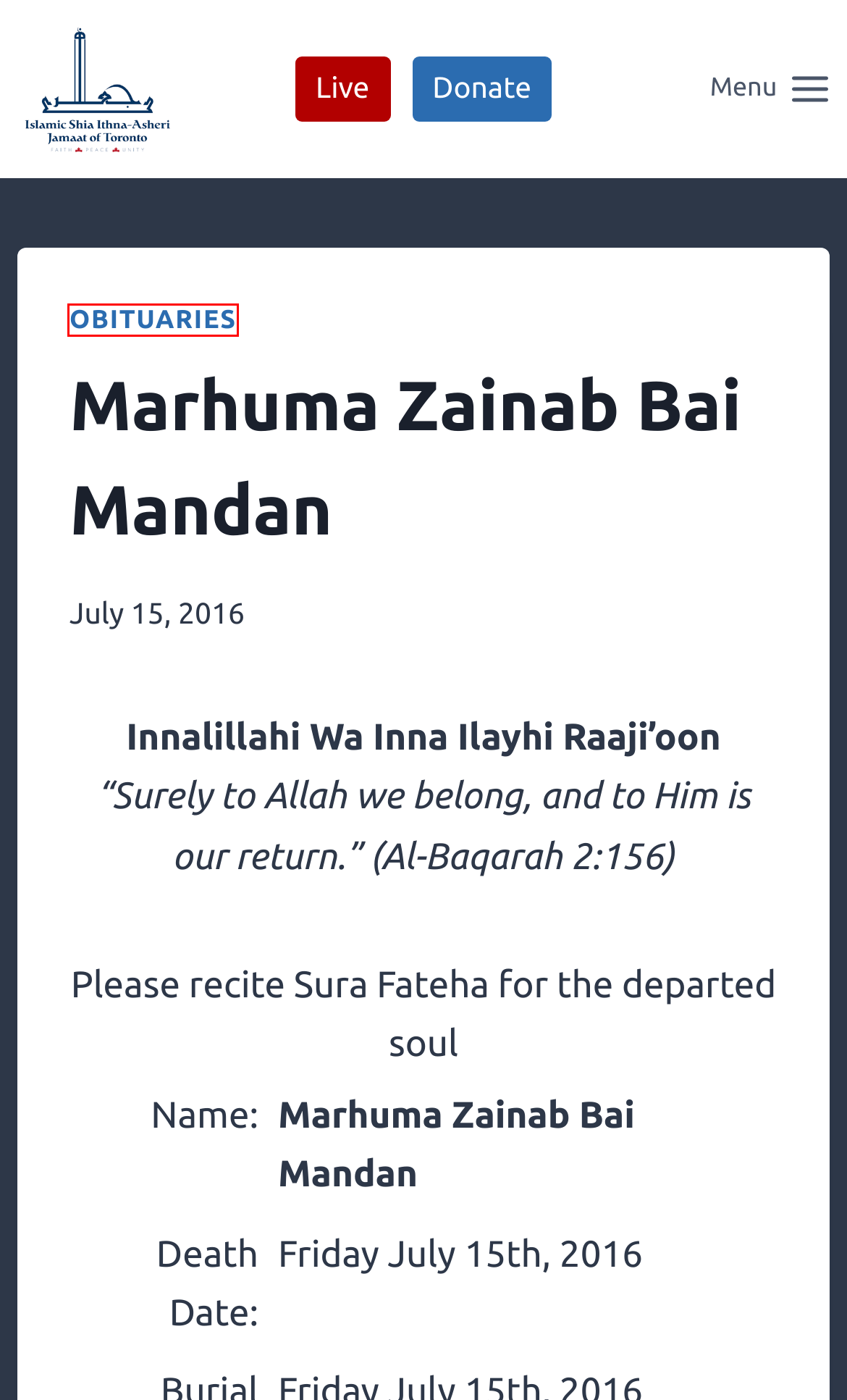You are provided with a screenshot of a webpage containing a red rectangle bounding box. Identify the webpage description that best matches the new webpage after the element in the bounding box is clicked. Here are the potential descriptions:
A. Category: Obituaries | ISIJ of Toronto
B. Jaffari Education Committee | ISIJ of Toronto
C. Speaker’s Committee | ISIJ of Toronto
D. Contact Us | ISIJ of Toronto
E. Islamic Shia Ithna-Asheri Jamaat of Toronto | Shia Muslim Community in the GTA
F. Marhum Abdulhamid Najafali Dhala | ISIJ of Toronto
G. Jaffari Strategic Planning and Advisory Committee | ISIJ of Toronto
H. Jaffari Eco Committee | ISIJ of Toronto

A